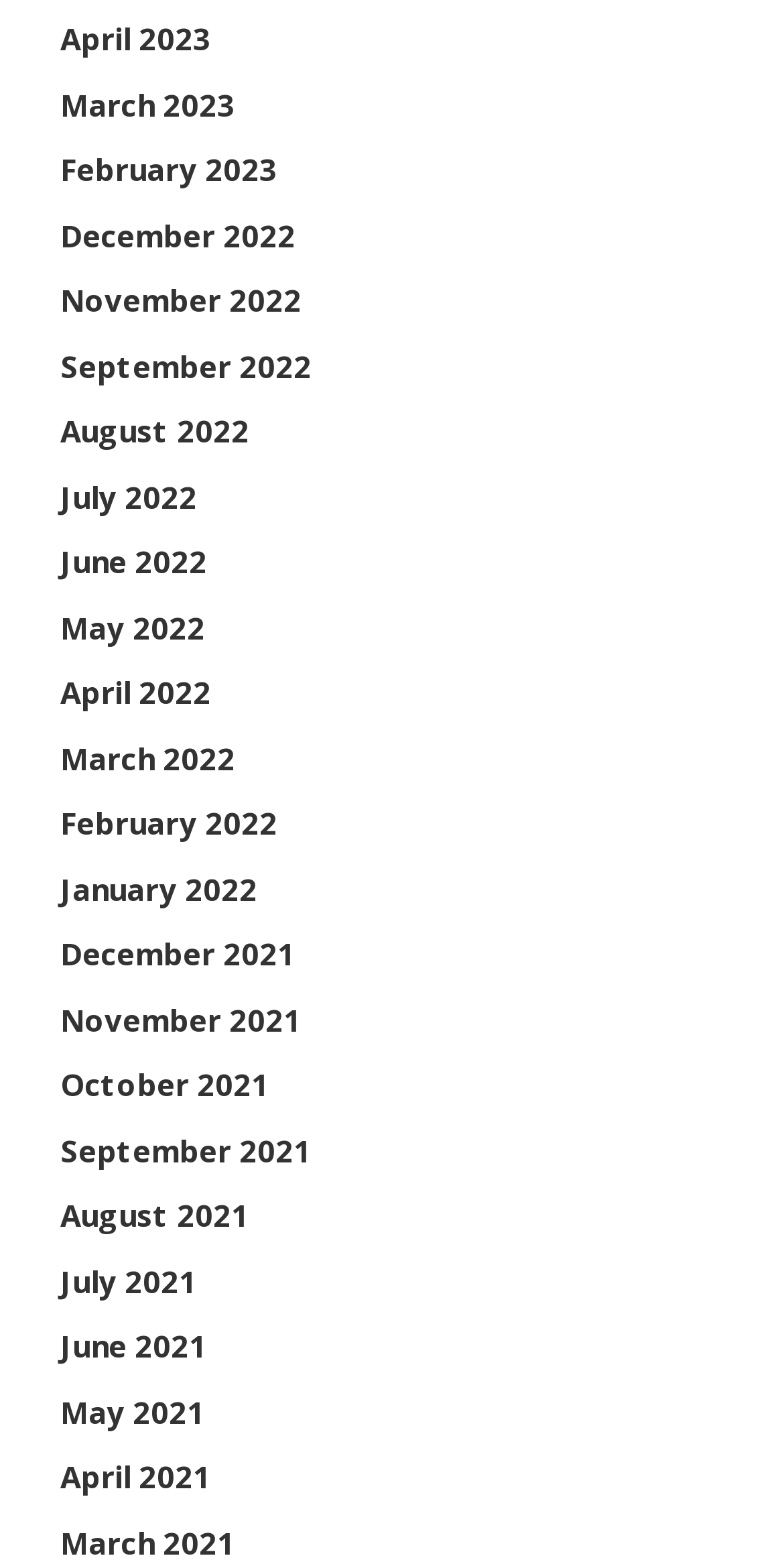Please find the bounding box coordinates of the section that needs to be clicked to achieve this instruction: "access February 2023".

[0.077, 0.095, 0.354, 0.121]